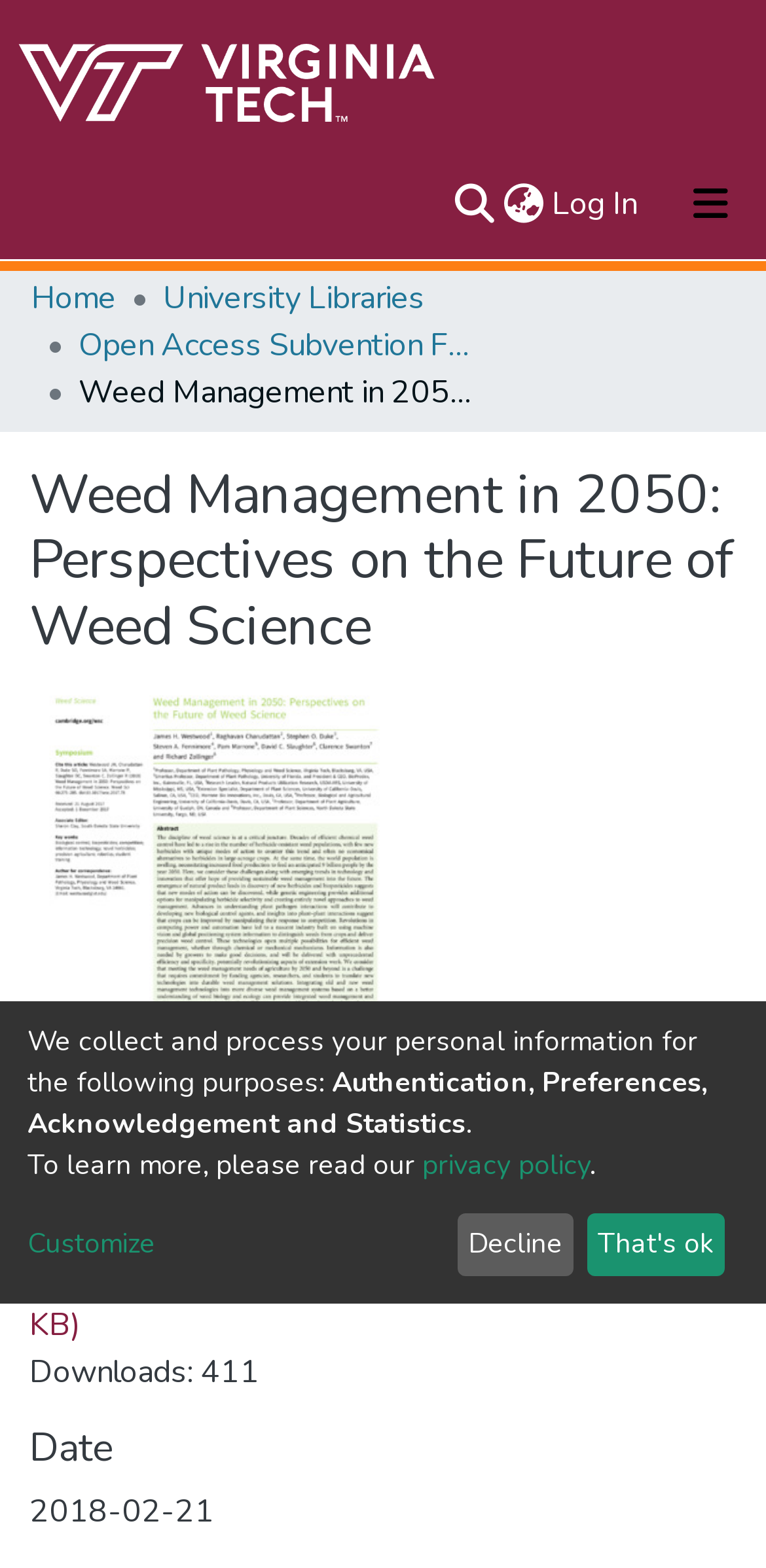Provide the bounding box coordinates of the HTML element described by the text: "Terms & Conditions". The coordinates should be in the format [left, top, right, bottom] with values between 0 and 1.

None